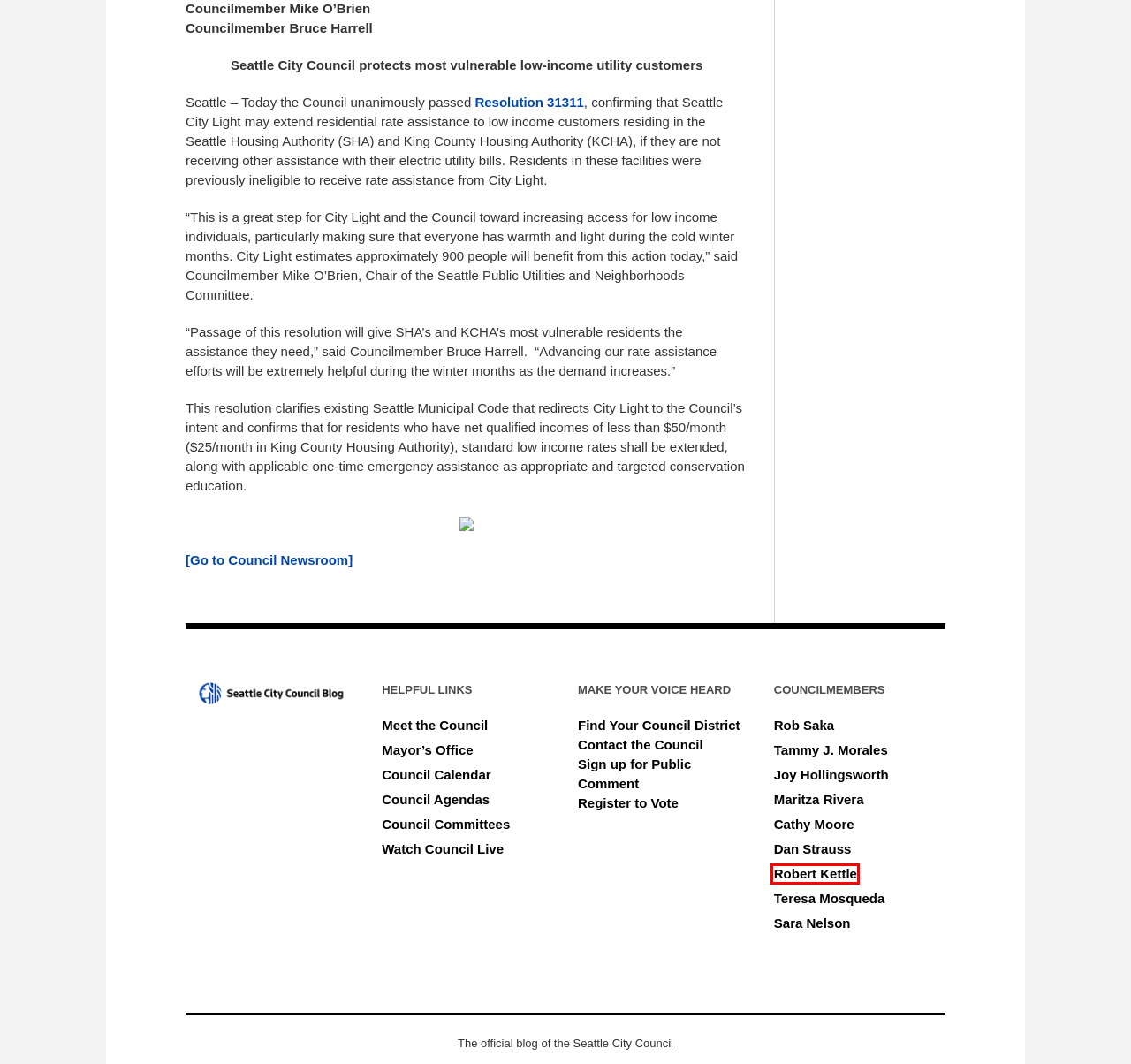You are given a screenshot of a webpage with a red rectangle bounding box. Choose the best webpage description that matches the new webpage after clicking the element in the bounding box. Here are the candidates:
A. Robert Kettle - Council | seattle.gov
B. Find Your Council District - CityClerk | seattle.gov
C. Dan Strauss - Council | seattle.gov
D. Public Comment - Council | seattle.gov
E. Maritza Rivera - Council | seattle.gov
F. Teresa Mosqueda - Council | seattle.gov
G. Watch Council Live - Council | seattle.gov
H. Contact the City Council - CityClerk | seattle.gov

A